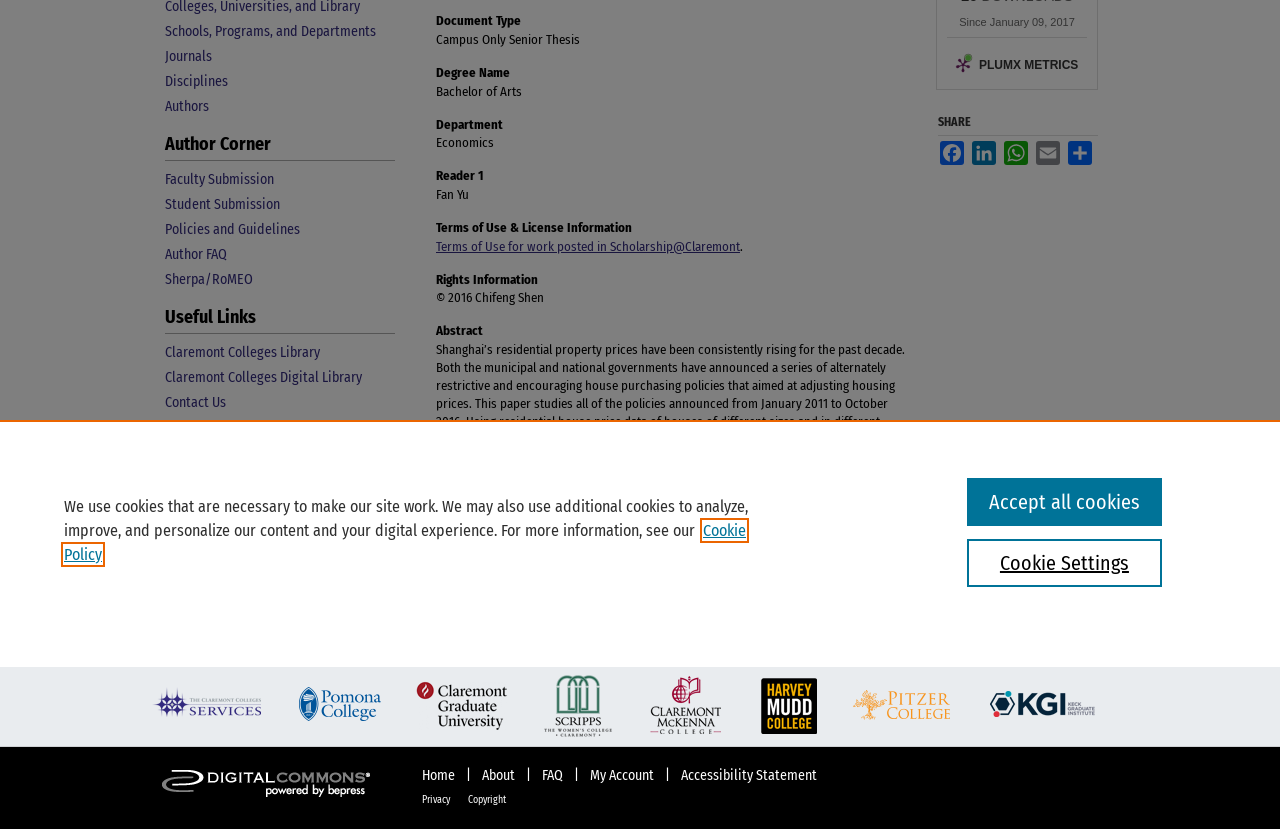Identify the bounding box for the described UI element: "Share".

[0.833, 0.17, 0.855, 0.199]